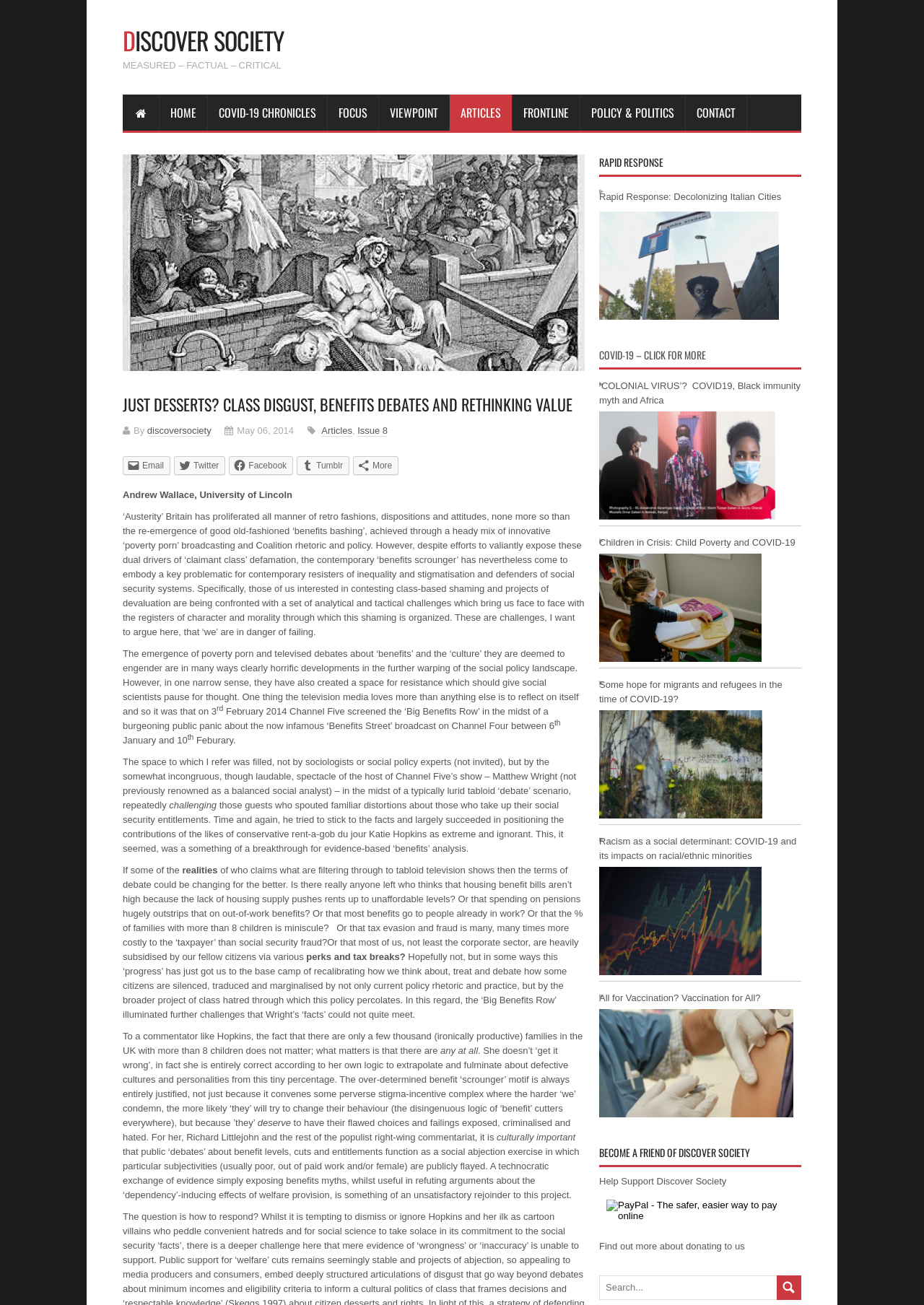Given the content of the image, can you provide a detailed answer to the question?
Who is the author of the article?

The author of the article can be found in the text 'Andrew Wallace, University of Lincoln' below the title of the article.